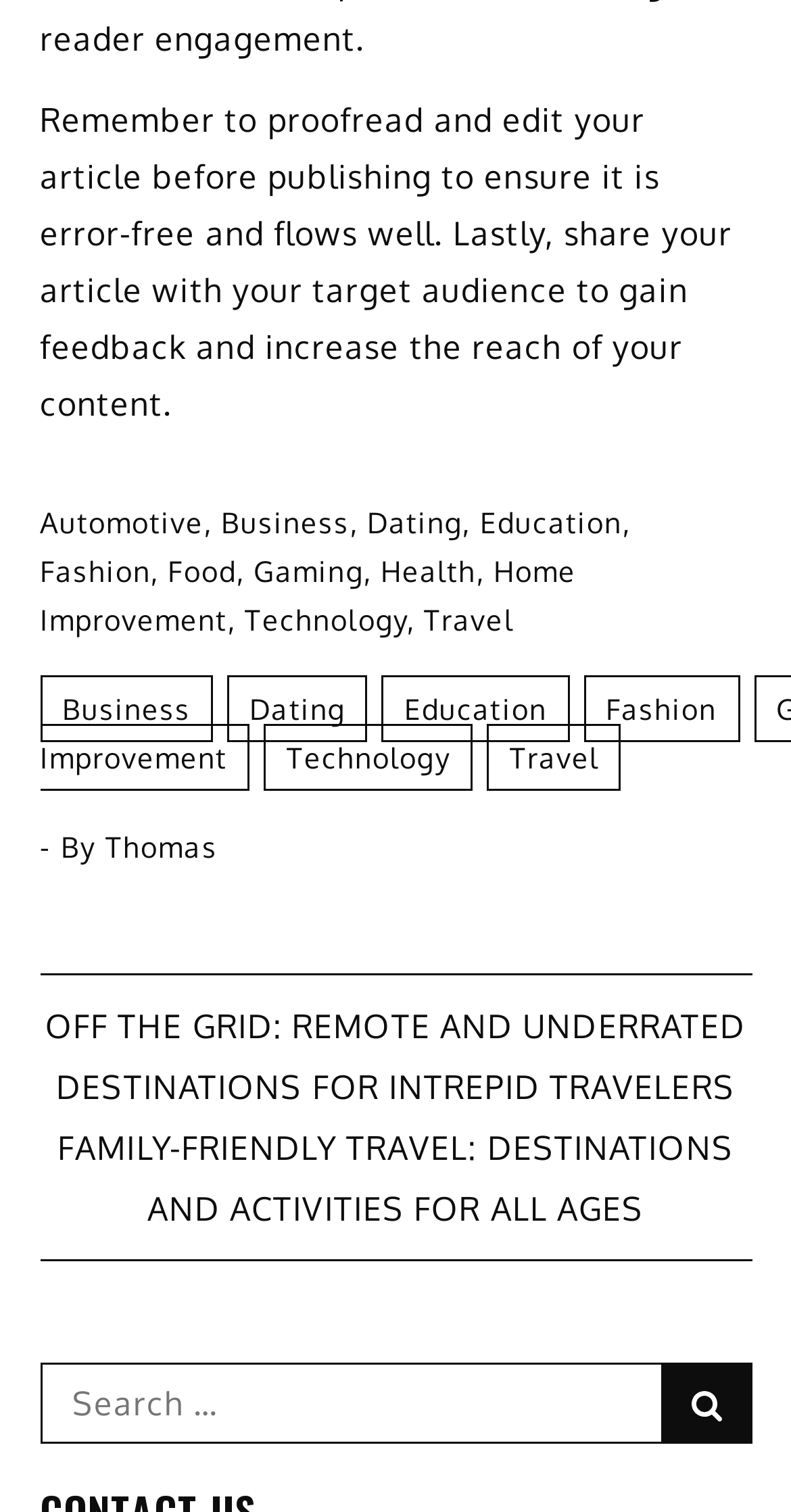What is the purpose of the search box?
Examine the image closely and answer the question with as much detail as possible.

The search box has a placeholder text 'Search …' and a button 'Search', which suggests that it is used to search for articles or content on the website.